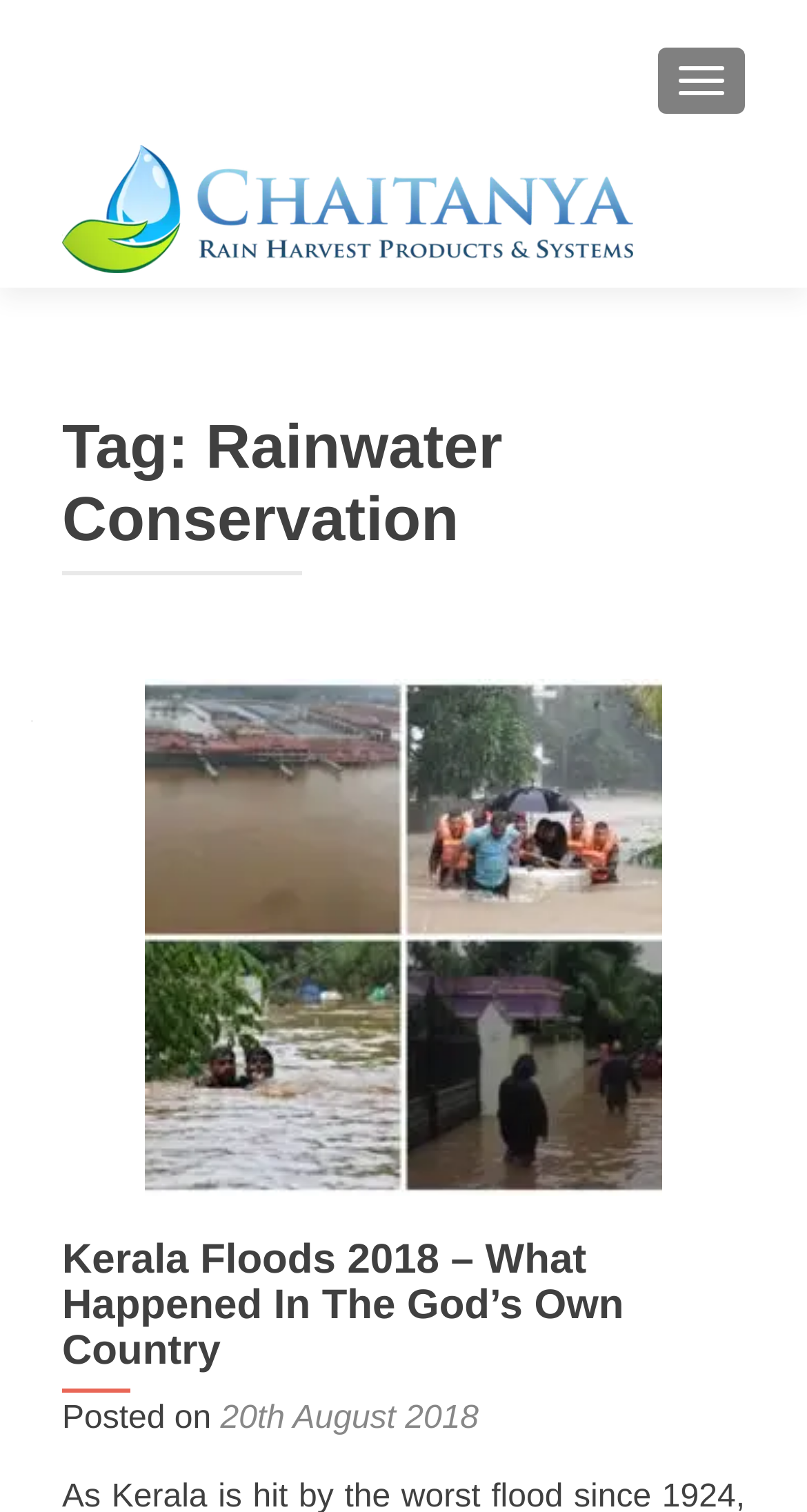Using the element description 20th August 201810th December 2018, predict the bounding box coordinates for the UI element. Provide the coordinates in (top-left x, top-left y, bottom-right x, bottom-right y) format with values ranging from 0 to 1.

[0.273, 0.927, 0.593, 0.95]